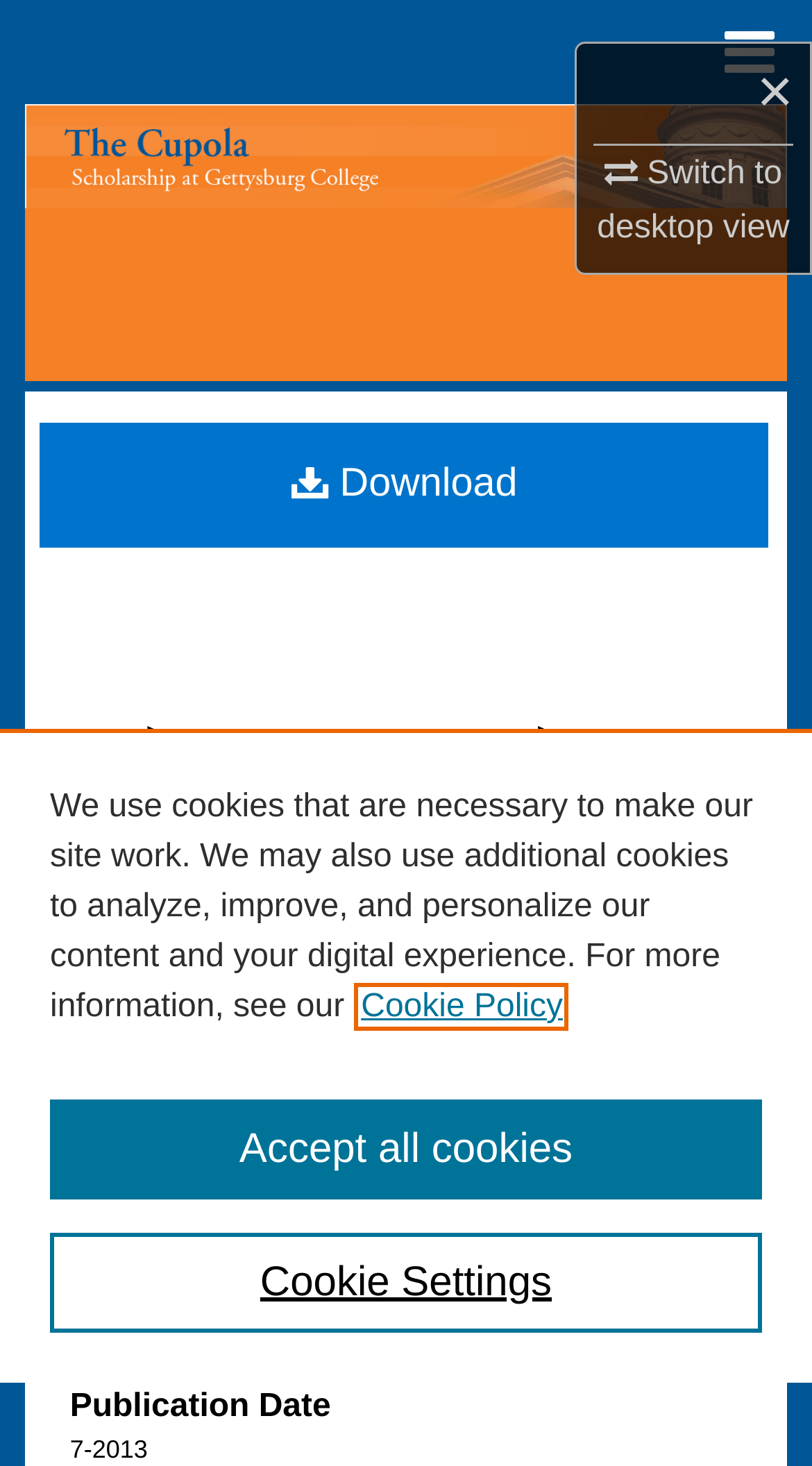Write a detailed summary of the webpage.

The webpage is titled "In Our Village" by Carolyn T. Mako. At the top right corner, there are three links: a close button, a switch to desktop view button, and a menu button. Below these links, there is a hidden menu with links to Home, Search, Browse Collection, My Account, About, and DC Network Digital Commons Network.

The main content of the webpage is divided into sections. The first section has a heading "The Cupola: Scholarship at Gettysburg College" with a link to the same title. Below this section, there is a navigation breadcrumb section with links to Home, Sunderman Conservatory of Music, Bali Soundscapes, Essays, and a page number 4.

The next section has a heading "BALI SOUNDSCAPES ESSAYS" with a link to the same title. Below this section, there are links to "In Our Village" and the author's name, Carolyn T. Mako, with a "Follow" button next to it.

The following sections display metadata about the document, including the class year, document type, publication date, and department. The metadata is presented in a series of headings and static text elements.

At the top left corner, there is a download link. At the bottom of the page, there is a cookie banner with a privacy alert dialog that explains the use of cookies on the site. The dialog has buttons to configure cookie settings and accept all cookies.